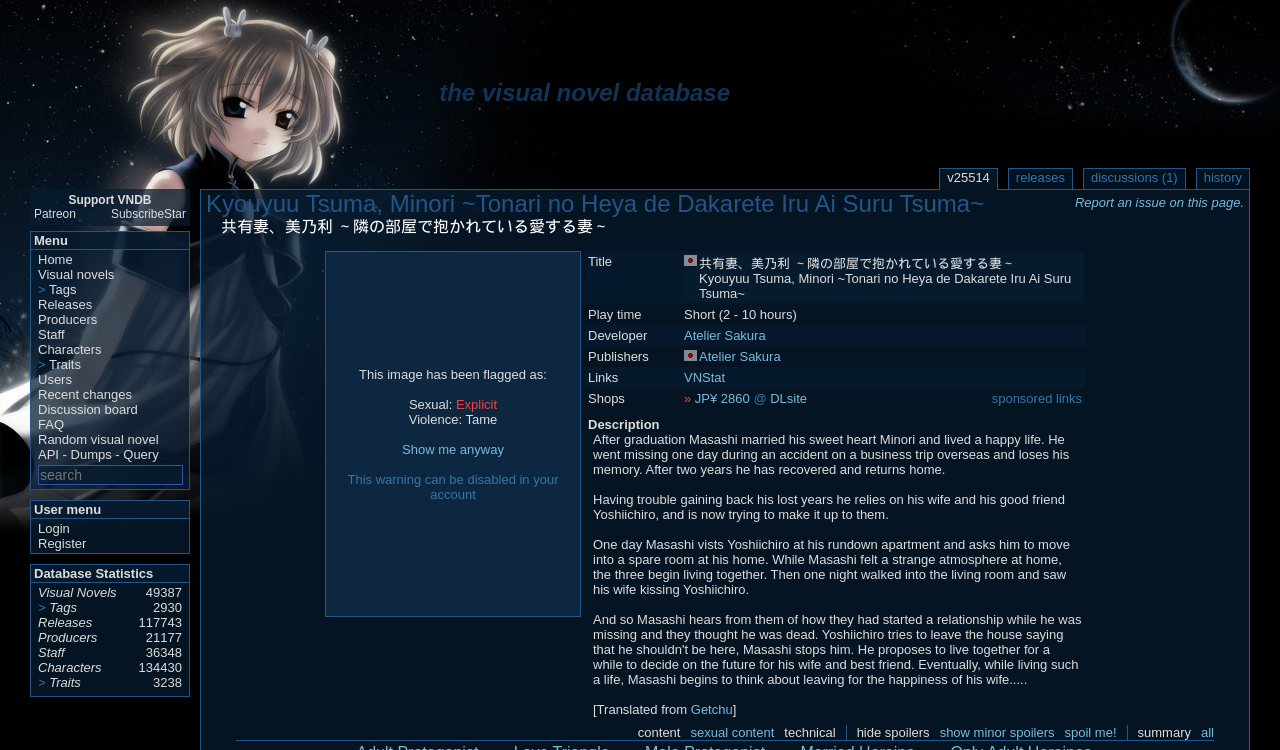Determine the bounding box coordinates of the clickable region to carry out the instruction: "View releases".

[0.787, 0.224, 0.838, 0.252]